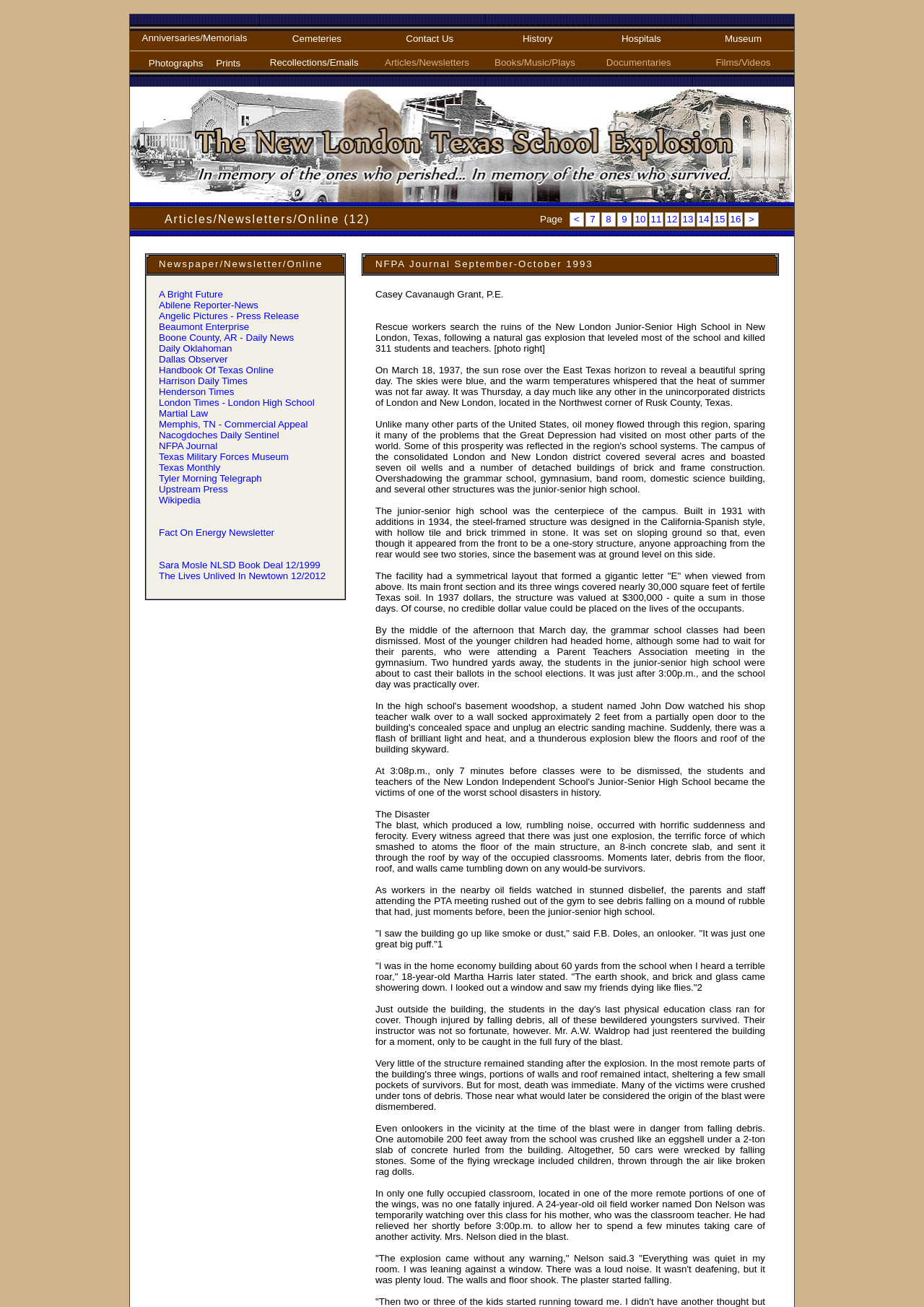What is the purpose of the webpage?
Please provide a comprehensive answer to the question based on the webpage screenshot.

Based on the meta description 'In Memory of the Men, Women and Children who perished and those who survived' and the various categories and links related to the topic, it can be inferred that the purpose of the webpage is to commemorate the New London Texas School Explosion and provide information and resources related to the event.